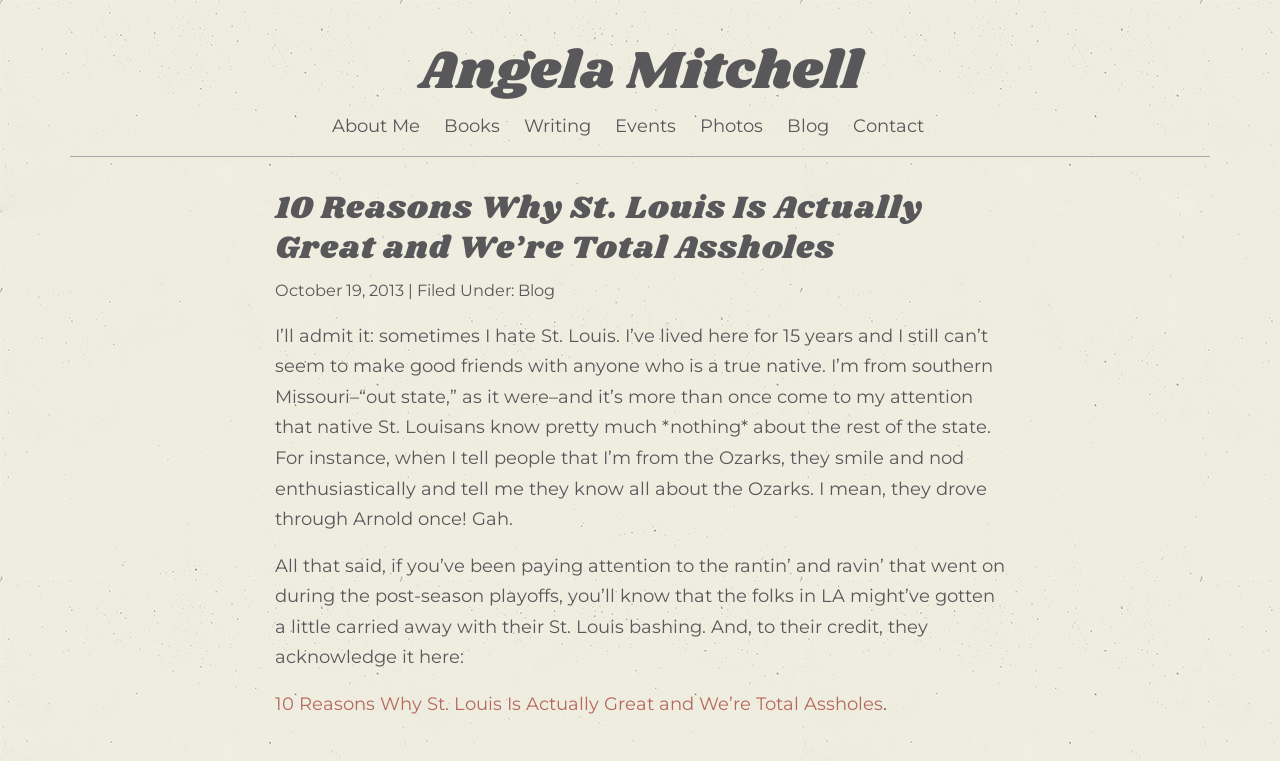Please study the image and answer the question comprehensively:
What is the author's opinion of native St. Louisans' knowledge of the rest of the state?

The author implies that native St. Louisans know very little about the rest of the state, citing an example where they claim to know about the Ozarks because they drove through Arnold once.